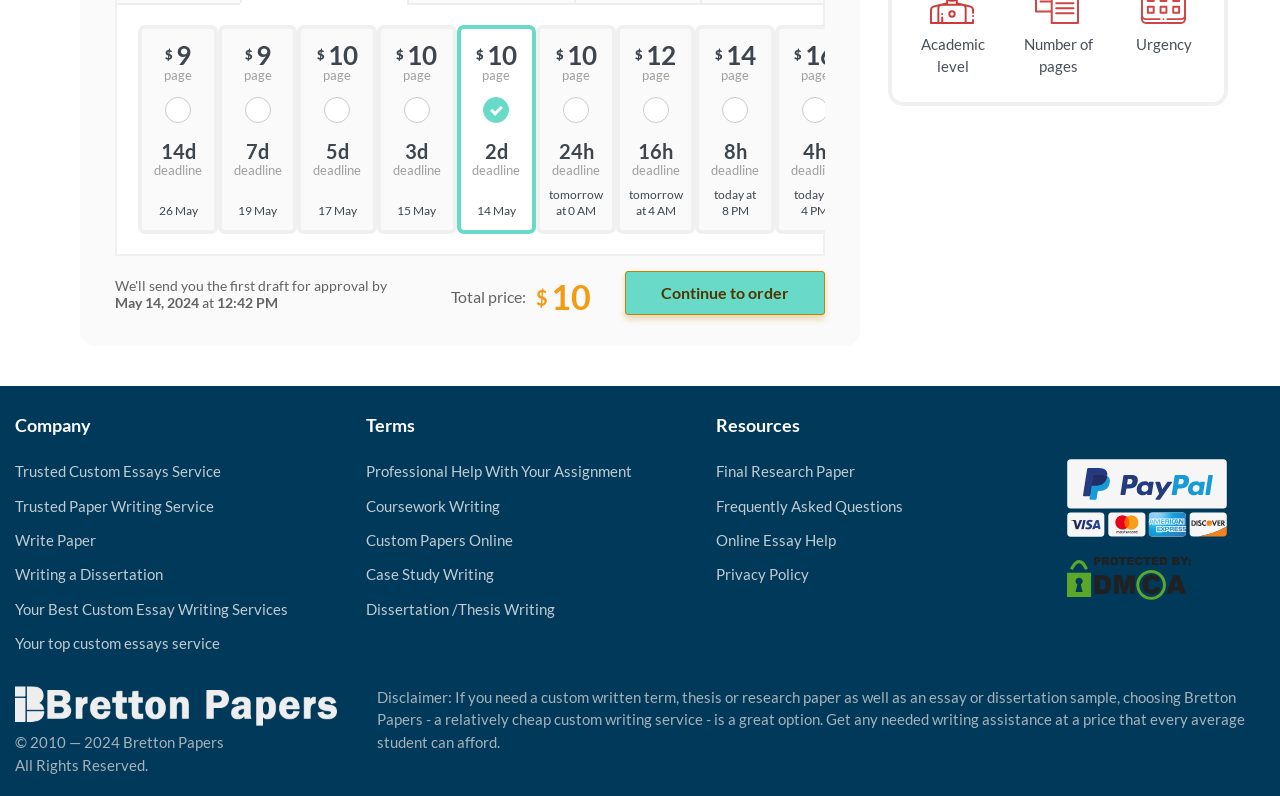What is the company name? Using the information from the screenshot, answer with a single word or phrase.

Bretton Papers